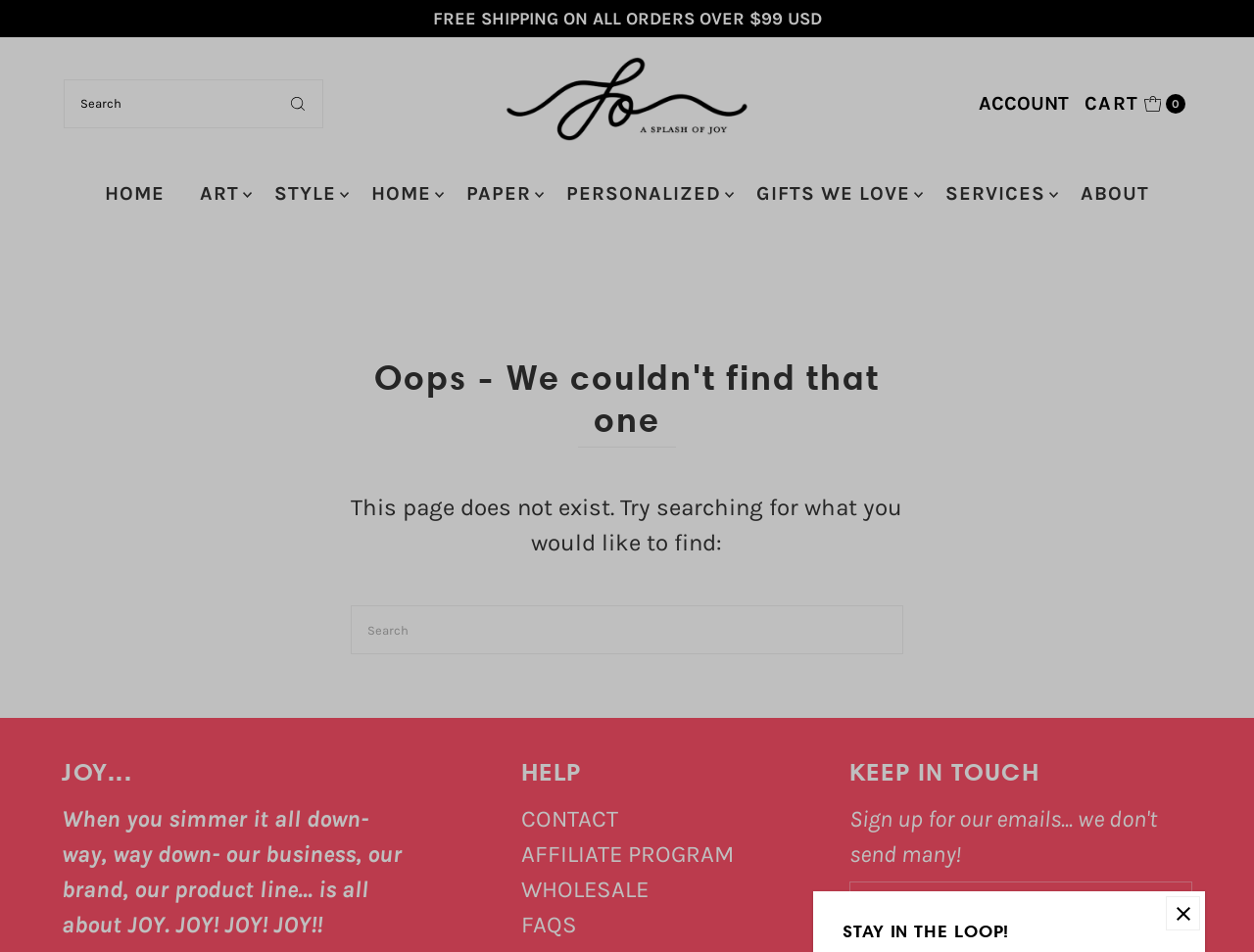Based on the image, provide a detailed and complete answer to the question: 
What is the purpose of the textbox at the bottom right corner of the webpage?

The textbox at the bottom right corner of the webpage is accompanied by a button with the text 'Subscribe', suggesting that its purpose is to allow users to subscribe to the brand's newsletter or updates.